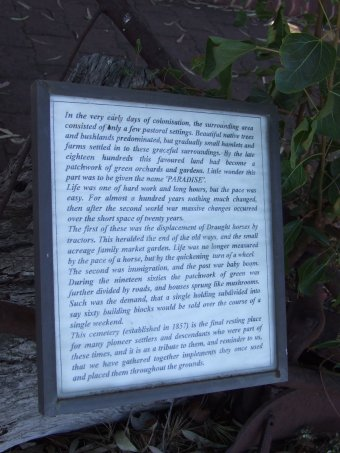What is the atmosphere conveyed by the overall scene?
Using the image, elaborate on the answer with as much detail as possible.

The caption states that the overall scene conveys a sense of history and connection to the land, inviting viewers to reflect on the legacy of those who came before, indicating that the atmosphere is one of historical significance and nostalgia.